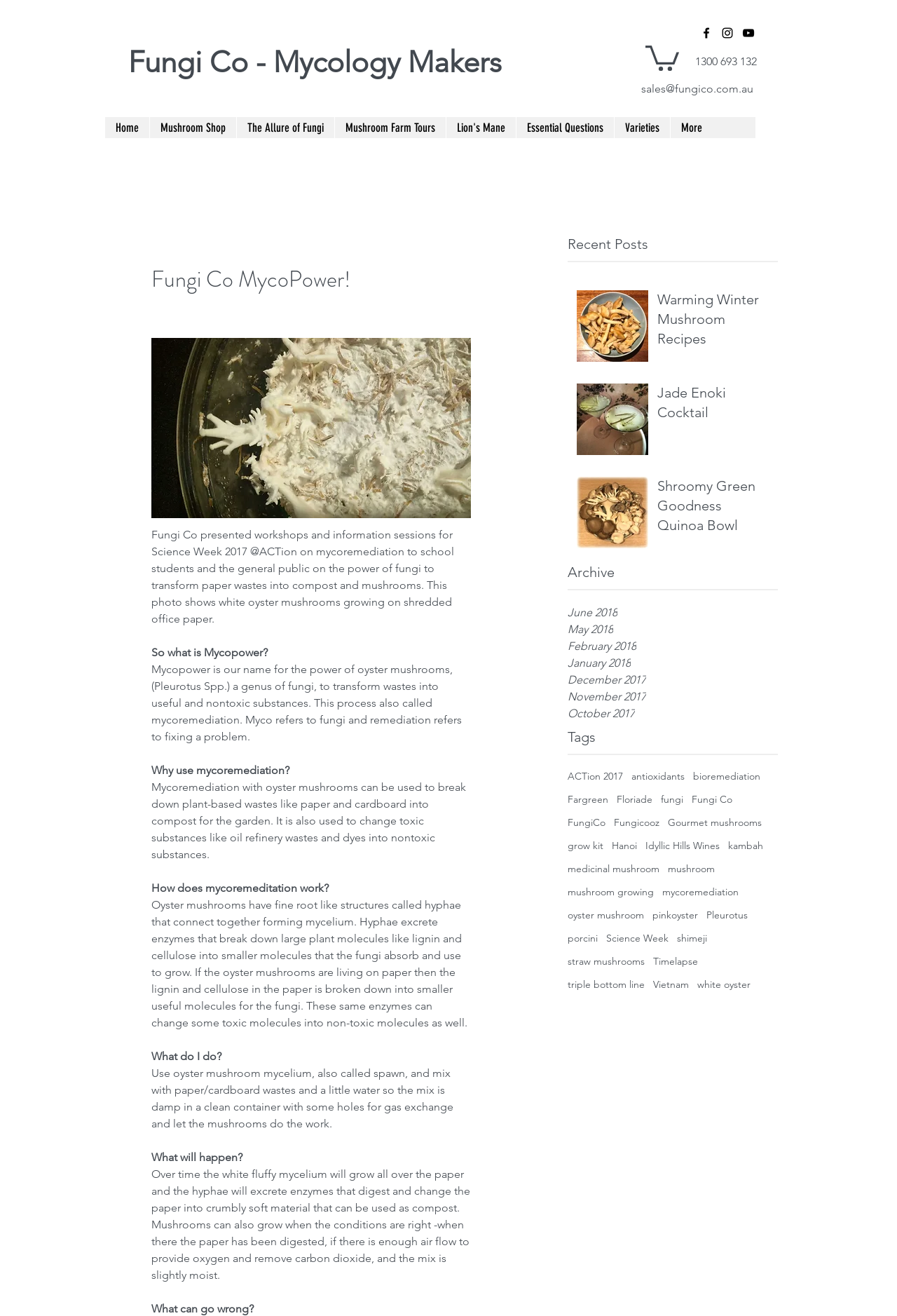Please pinpoint the bounding box coordinates for the region I should click to adhere to this instruction: "Contact Us".

None